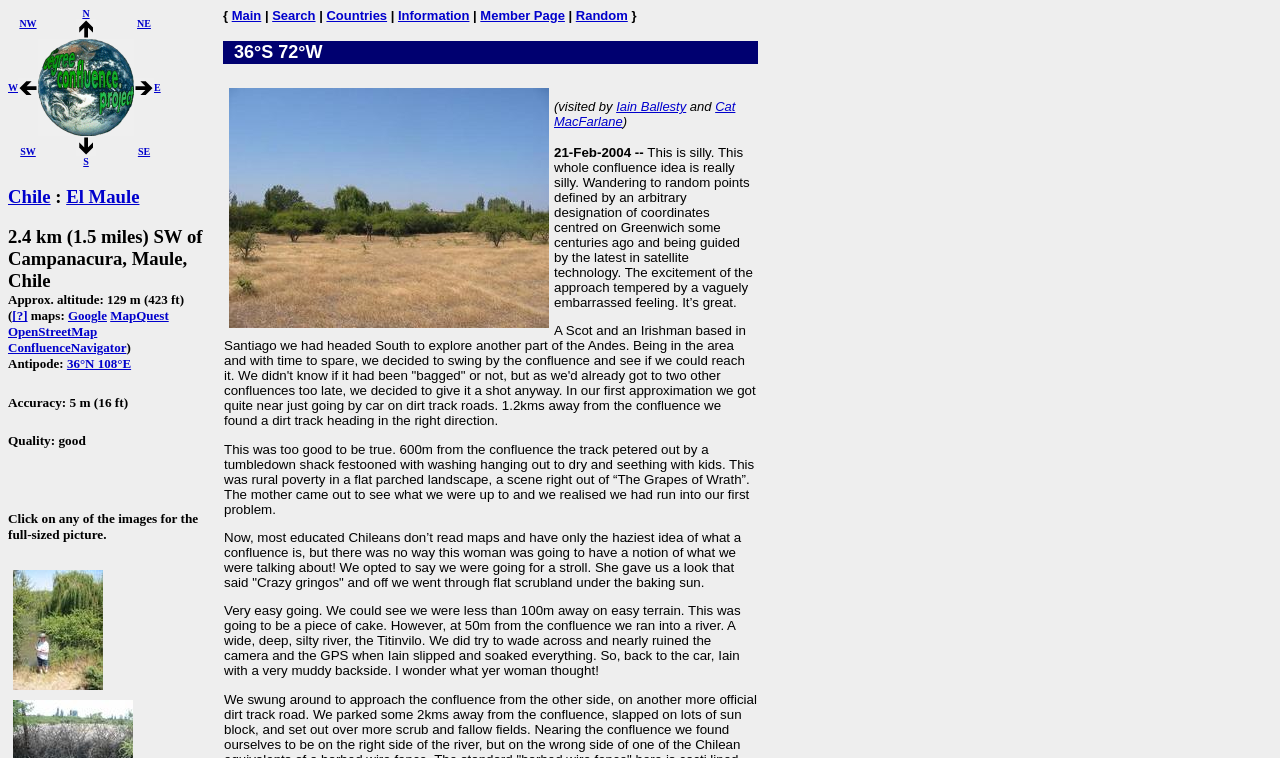What is the name of the river near the confluence?
Give a comprehensive and detailed explanation for the question.

The name of the river near the confluence is the Titinvilo River, as mentioned in the text '#2: 50m to go from the East. The Titinvilo River'.